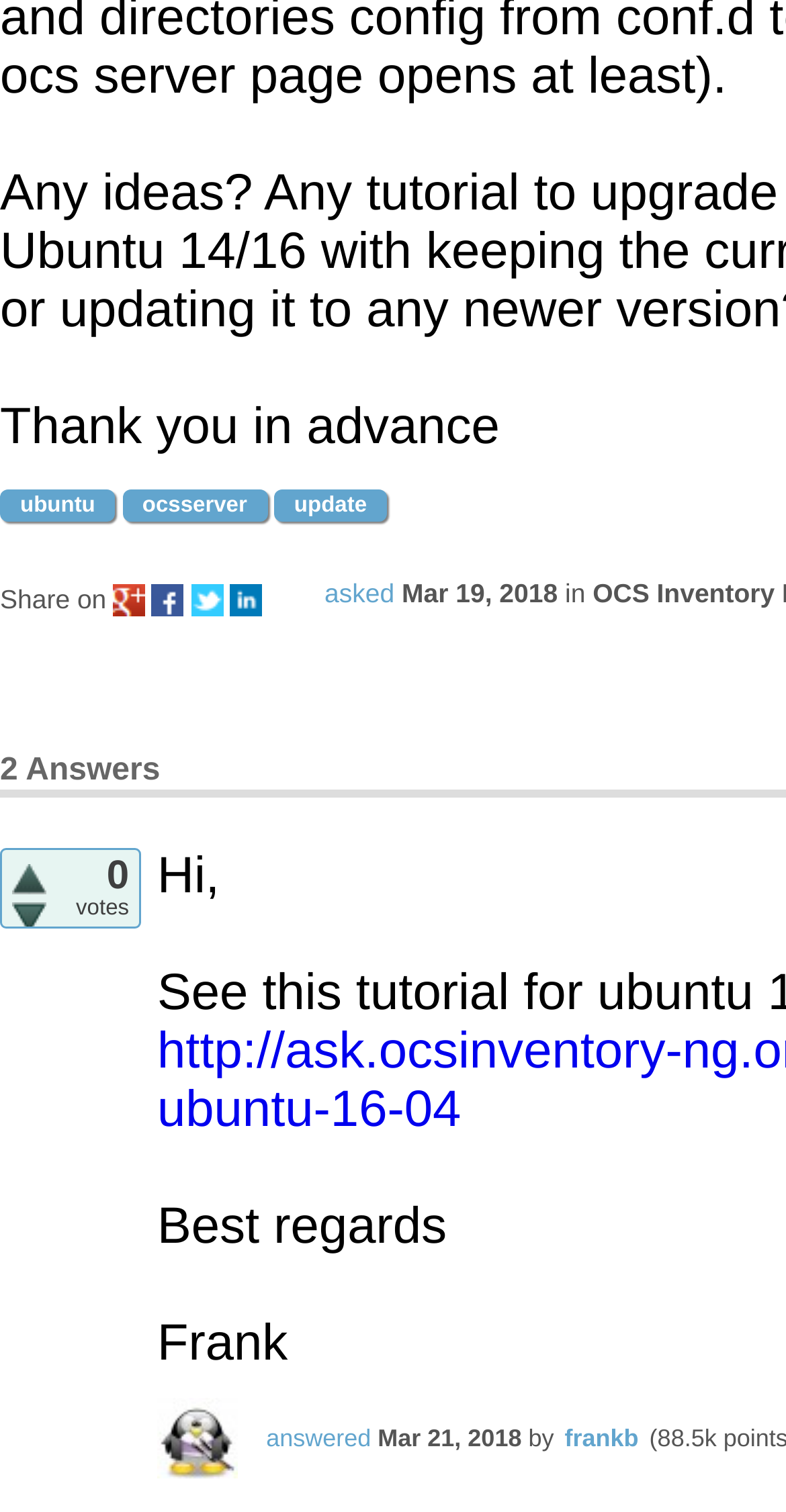What is the topic of the discussion?
Using the image provided, answer with just one word or phrase.

ubuntu